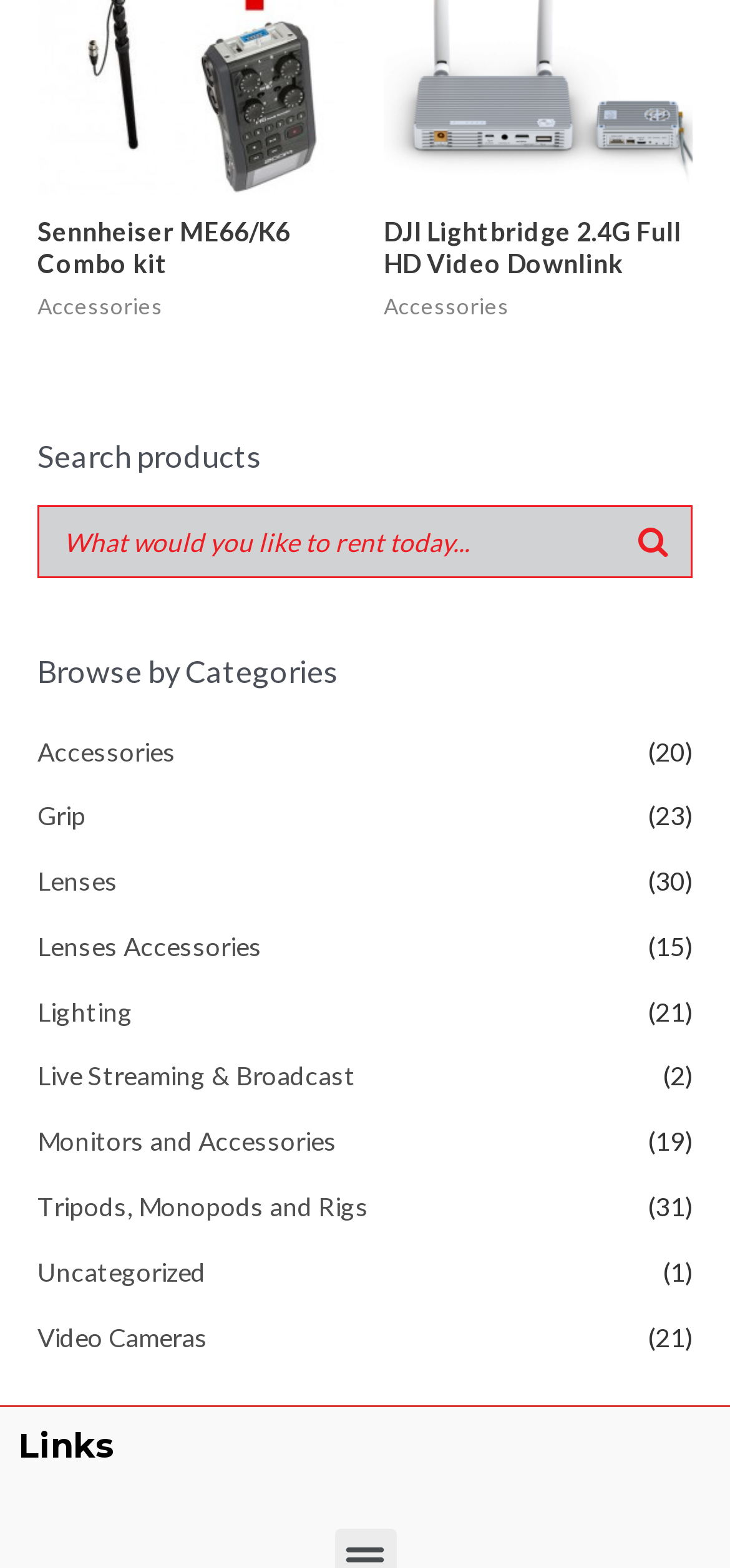Based on the element description, predict the bounding box coordinates (top-left x, top-left y, bottom-right x, bottom-right y) for the UI element in the screenshot: parent_node: Article

None